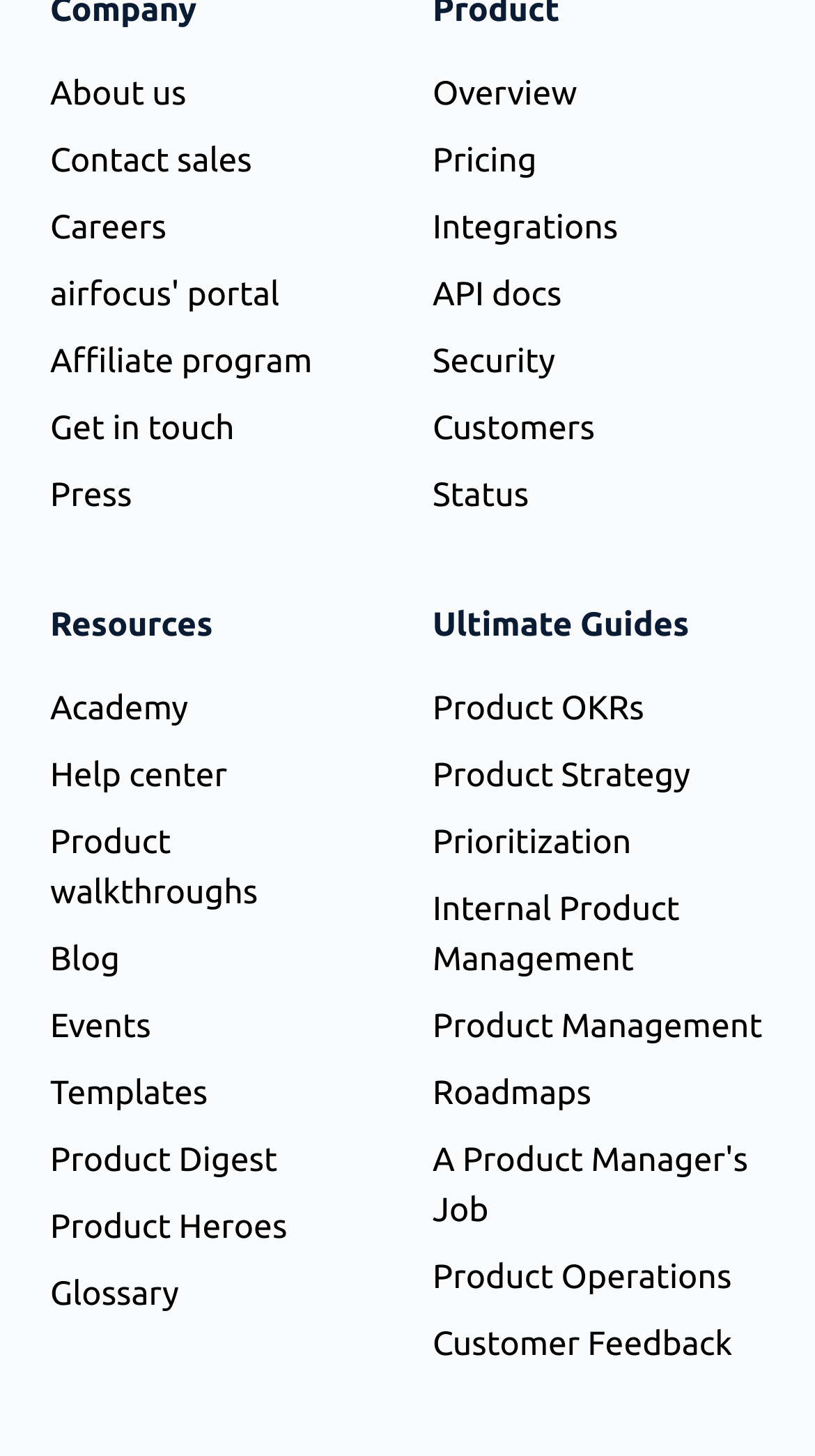From the webpage screenshot, predict the bounding box of the UI element that matches this description: "A Product Manager's Job".

[0.531, 0.783, 0.918, 0.844]